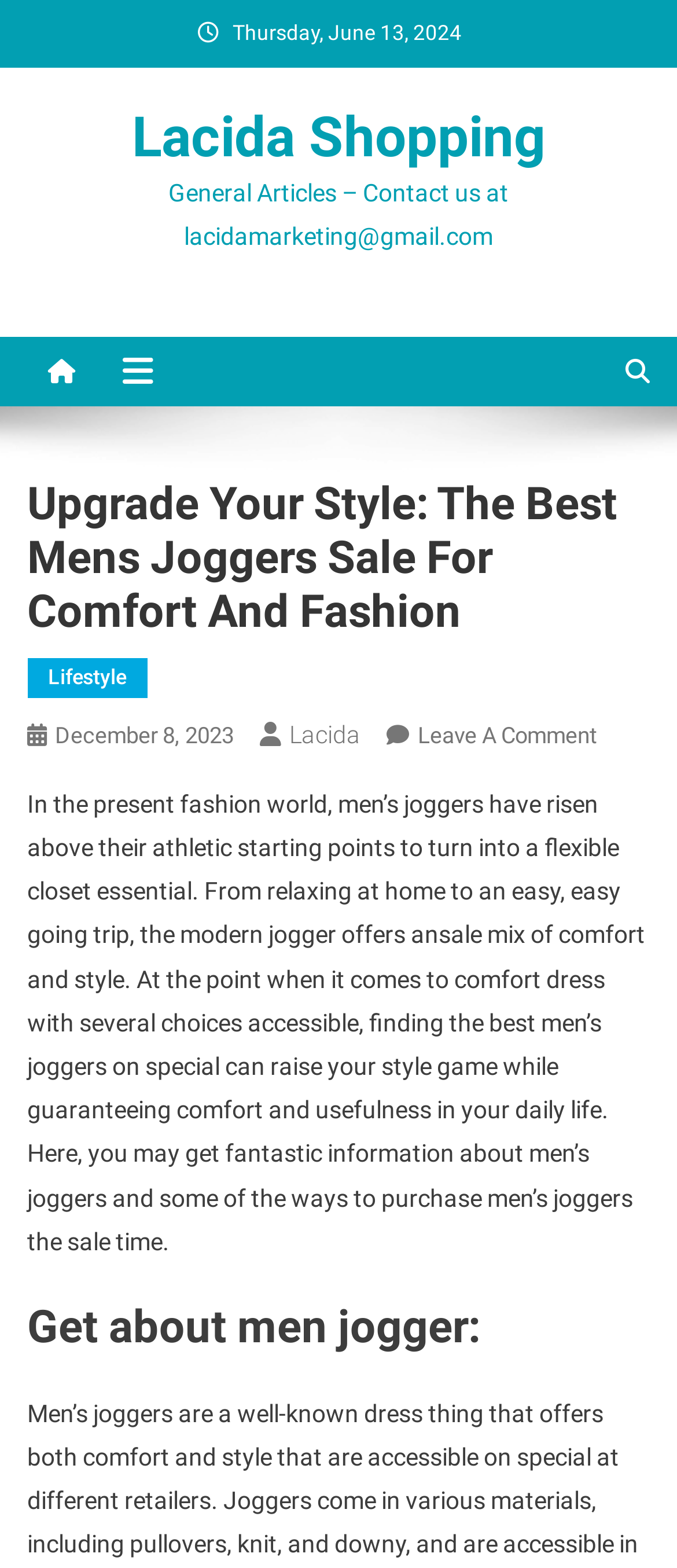Extract the bounding box coordinates for the UI element described by the text: "December 8, 2023". The coordinates should be in the form of [left, top, right, bottom] with values between 0 and 1.

[0.081, 0.46, 0.345, 0.477]